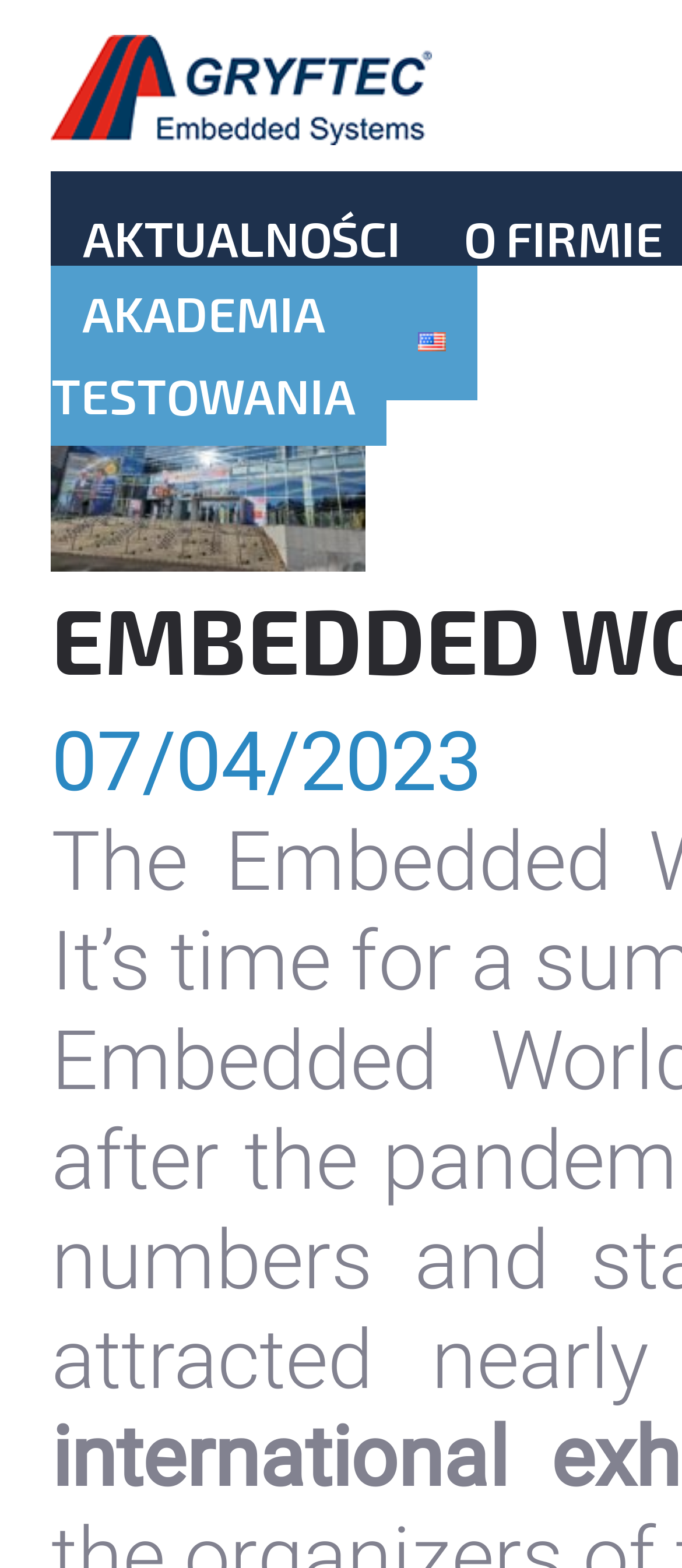Is there an option to switch to English on the webpage?
Answer the question in as much detail as possible.

I noticed the presence of an 'English' link on the webpage, which suggests that users have the option to switch the language of the webpage to English.